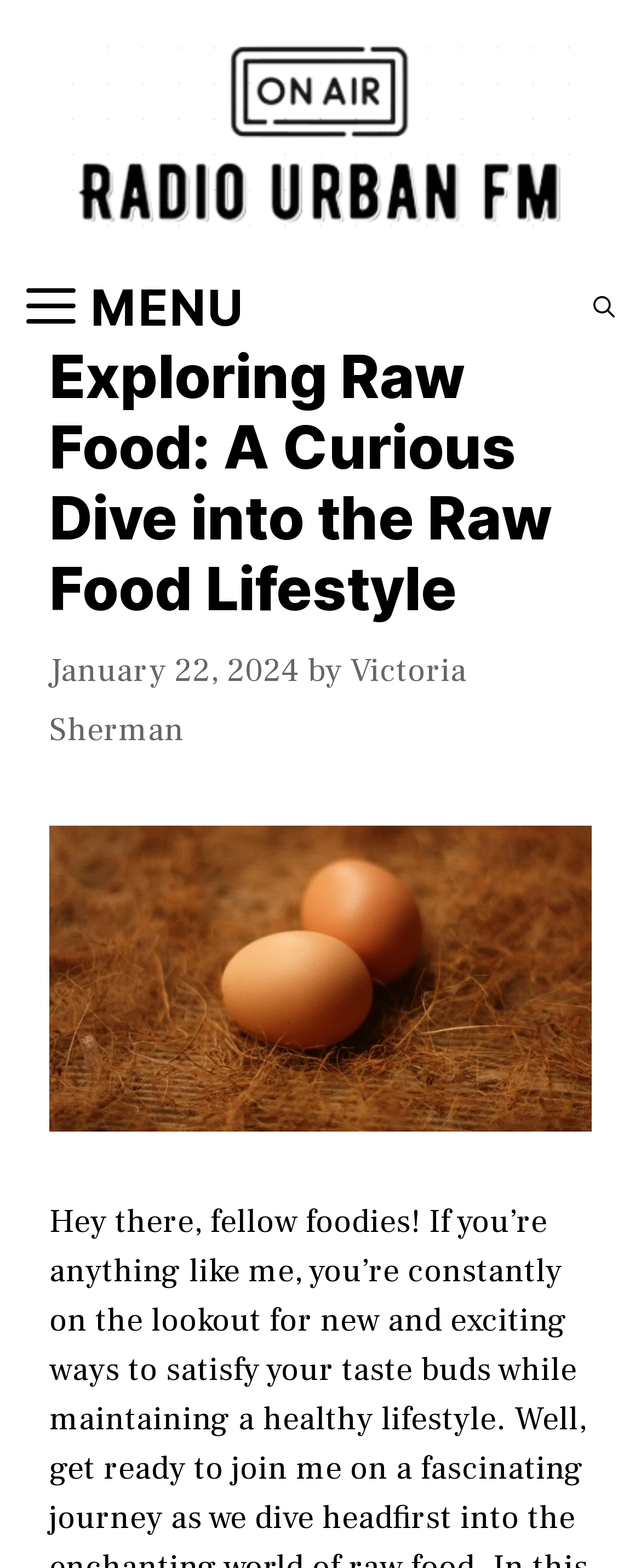What is the name of the website?
Look at the screenshot and respond with a single word or phrase.

Radio Urban FM